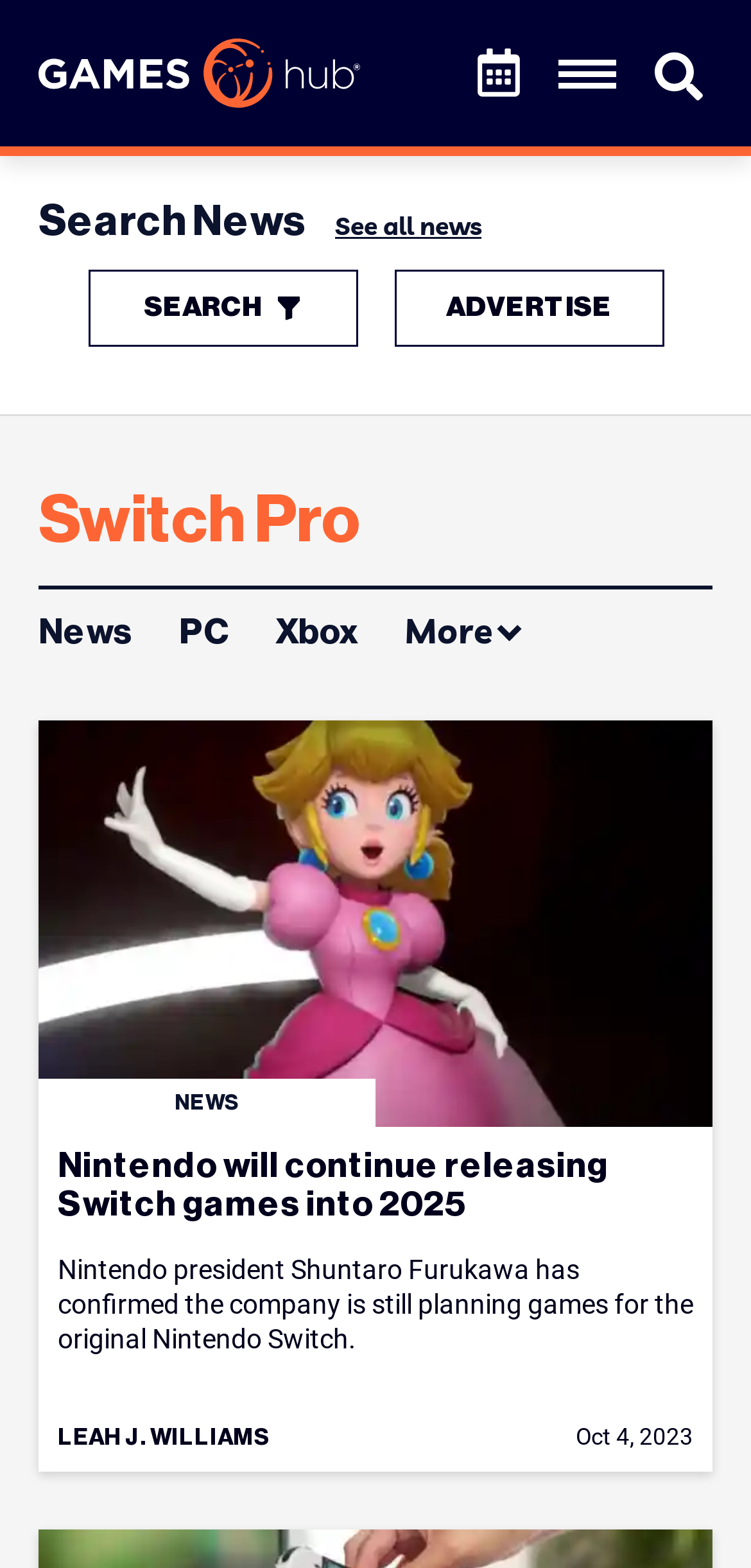Using details from the image, please answer the following question comprehensively:
What is the title of the latest news article?

I found a heading element with the text 'Nintendo will continue releasing Switch games into 2025' located below the search bar, which suggests that it is the title of the latest news article.